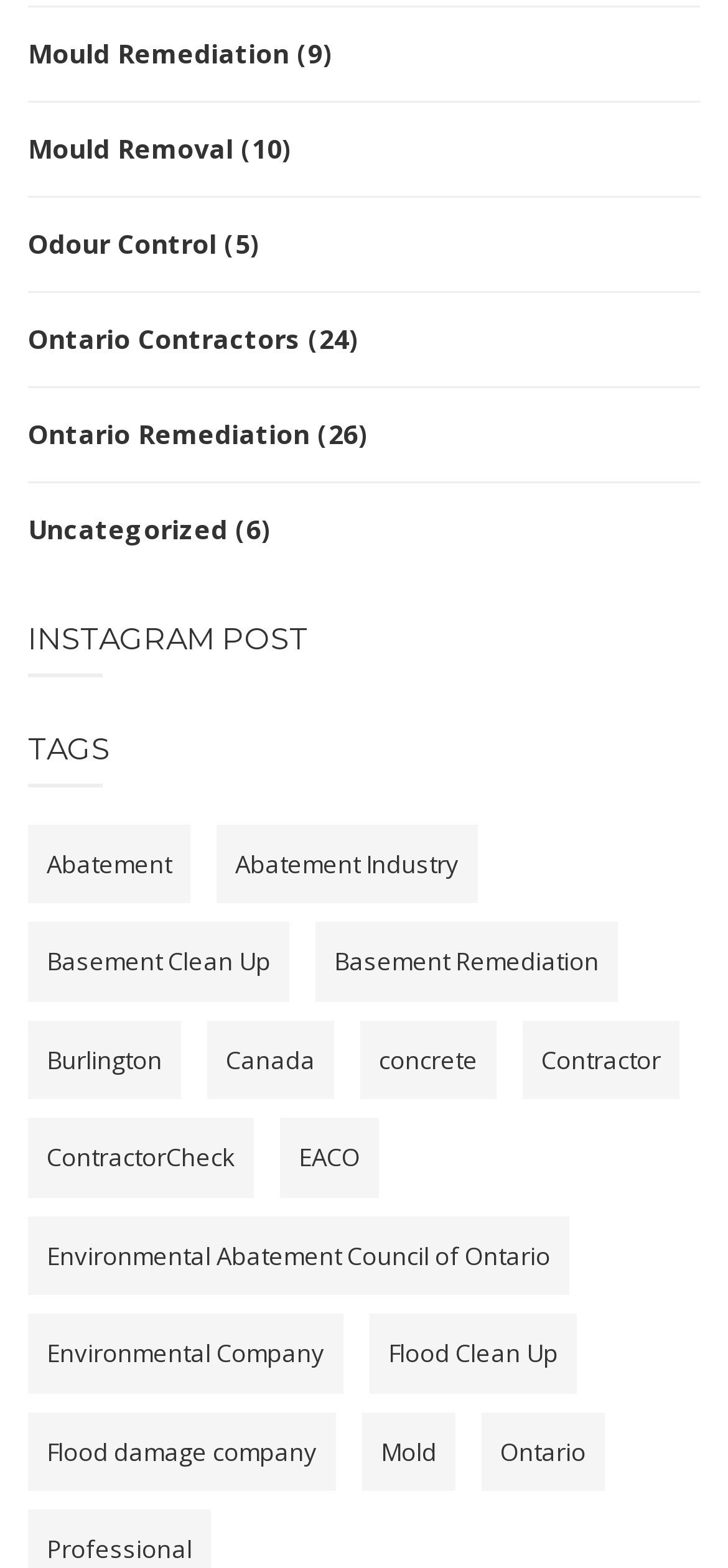Can you show the bounding box coordinates of the region to click on to complete the task described in the instruction: "Check out Ontario"?

[0.662, 0.9, 0.831, 0.951]